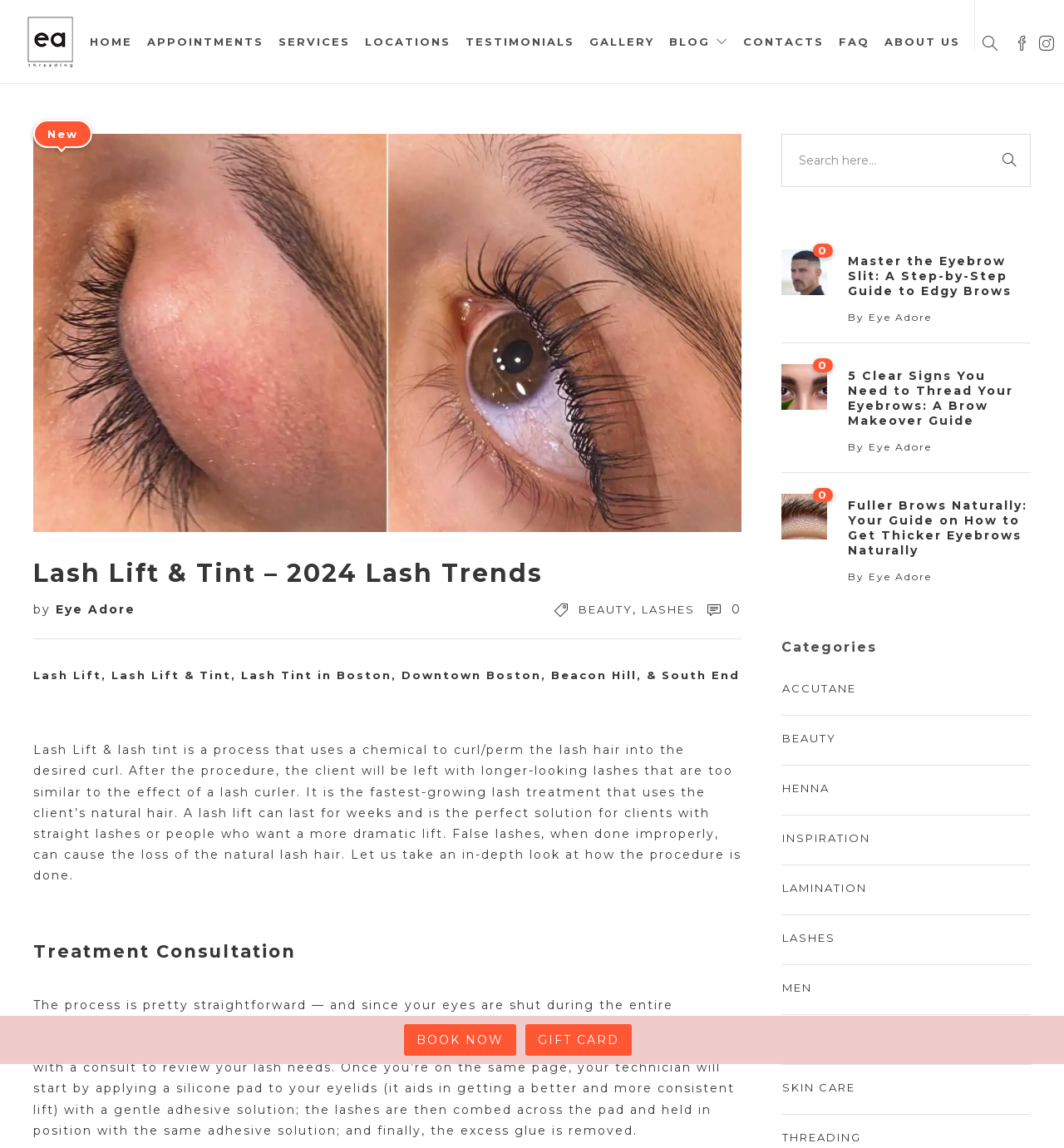Please locate the bounding box coordinates of the element that should be clicked to complete the given instruction: "Book an appointment".

[0.379, 0.892, 0.485, 0.92]